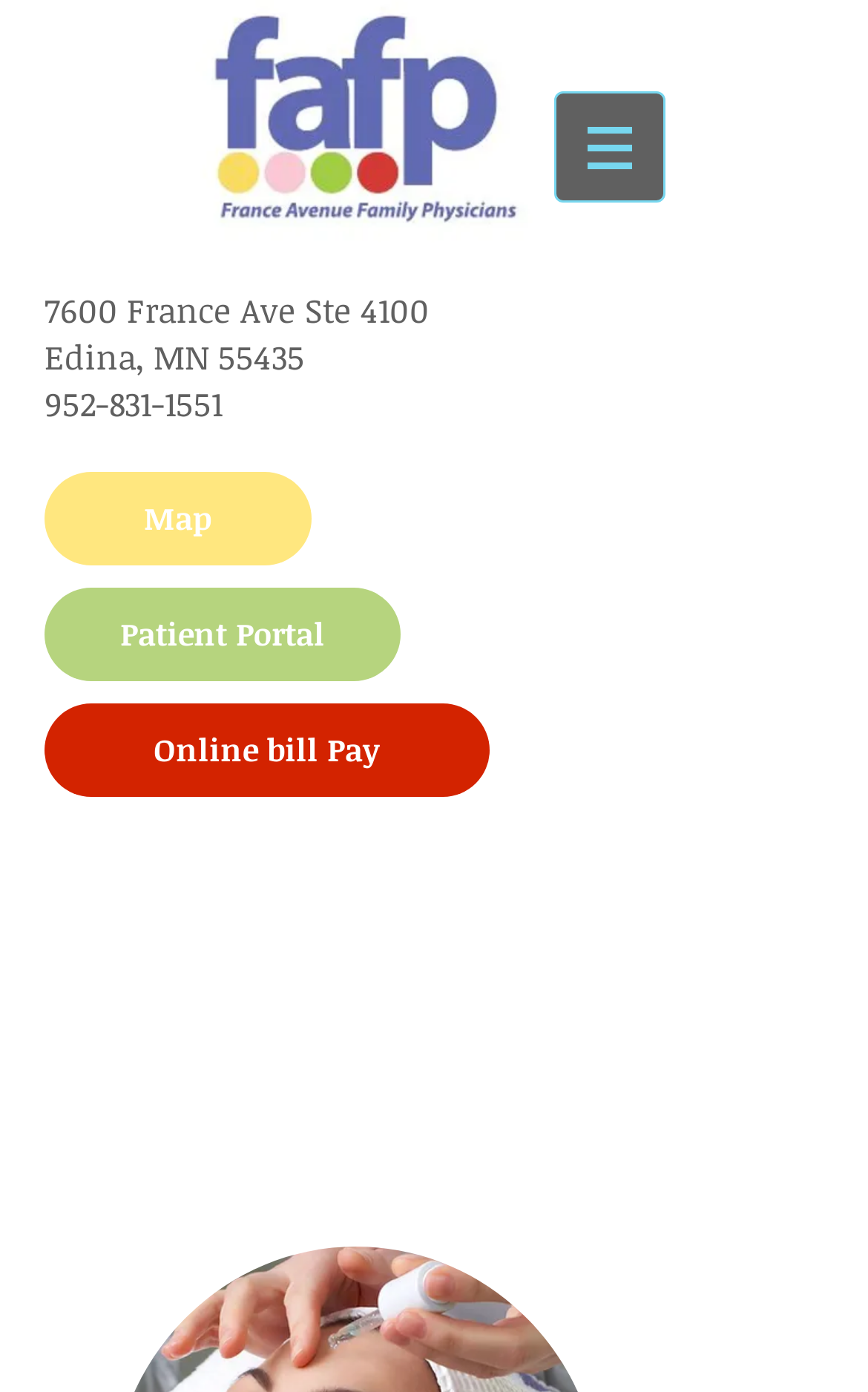Convey a detailed summary of the webpage, mentioning all key elements.

The webpage appears to be a medical practice's website, specifically for ACNE | France Avenue Family. At the top right corner, there is a navigation menu labeled "Site" with a button that has a popup menu. The button is accompanied by a small image.

On the left side of the page, there is a section containing the practice's address, which includes the street address "7600 France Ave Ste 4100", city, state, and zip code "Edina, MN 55435". Below the address, there are three links: a phone number "952-831-1551", a "Map" link, a "Patient Portal" link, and an "Online bill Pay" link. These links are stacked vertically, with the phone number at the top and the "Online bill Pay" link at the bottom.